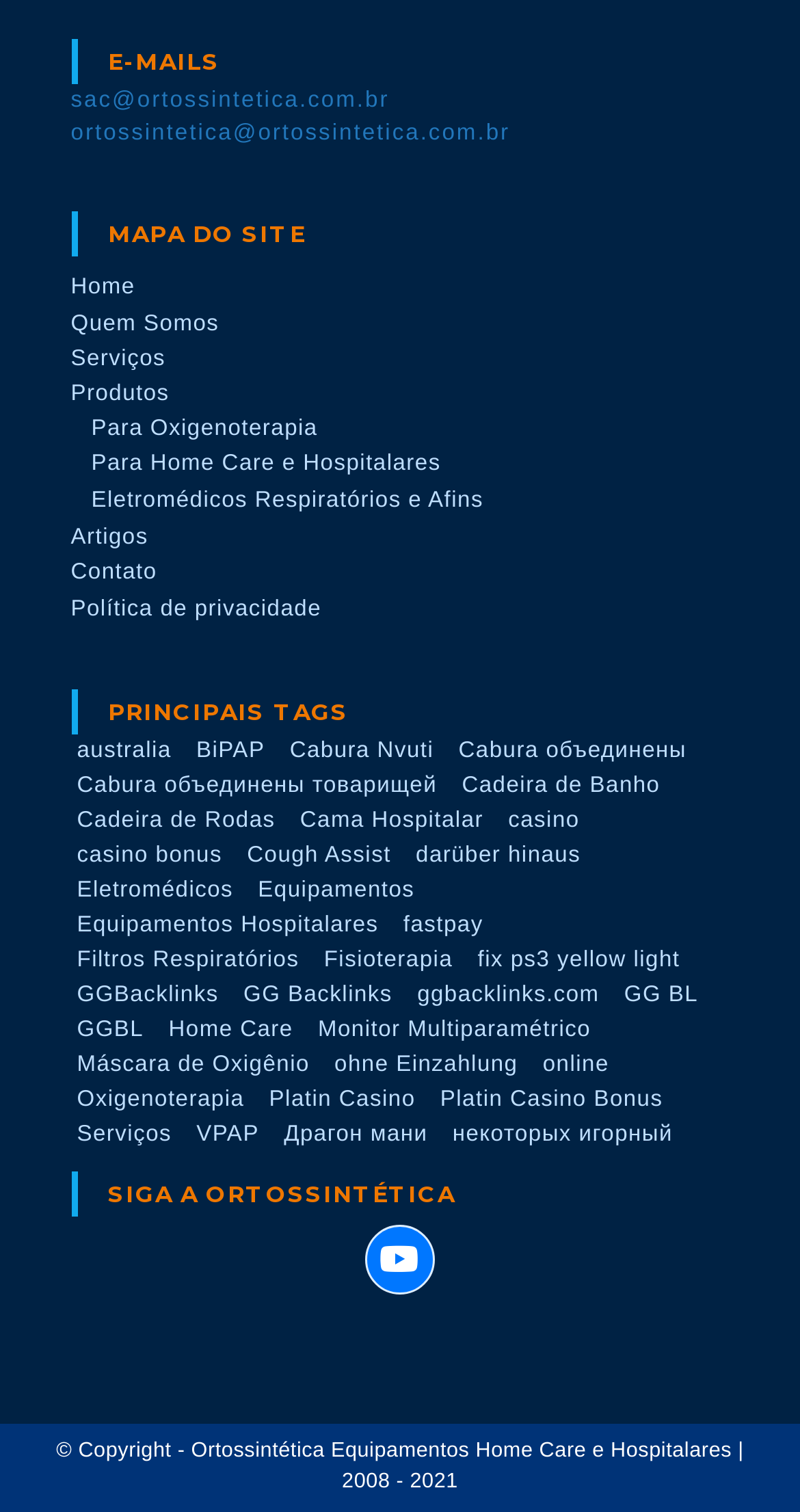Pinpoint the bounding box coordinates of the element to be clicked to execute the instruction: "Search for economics papers".

None